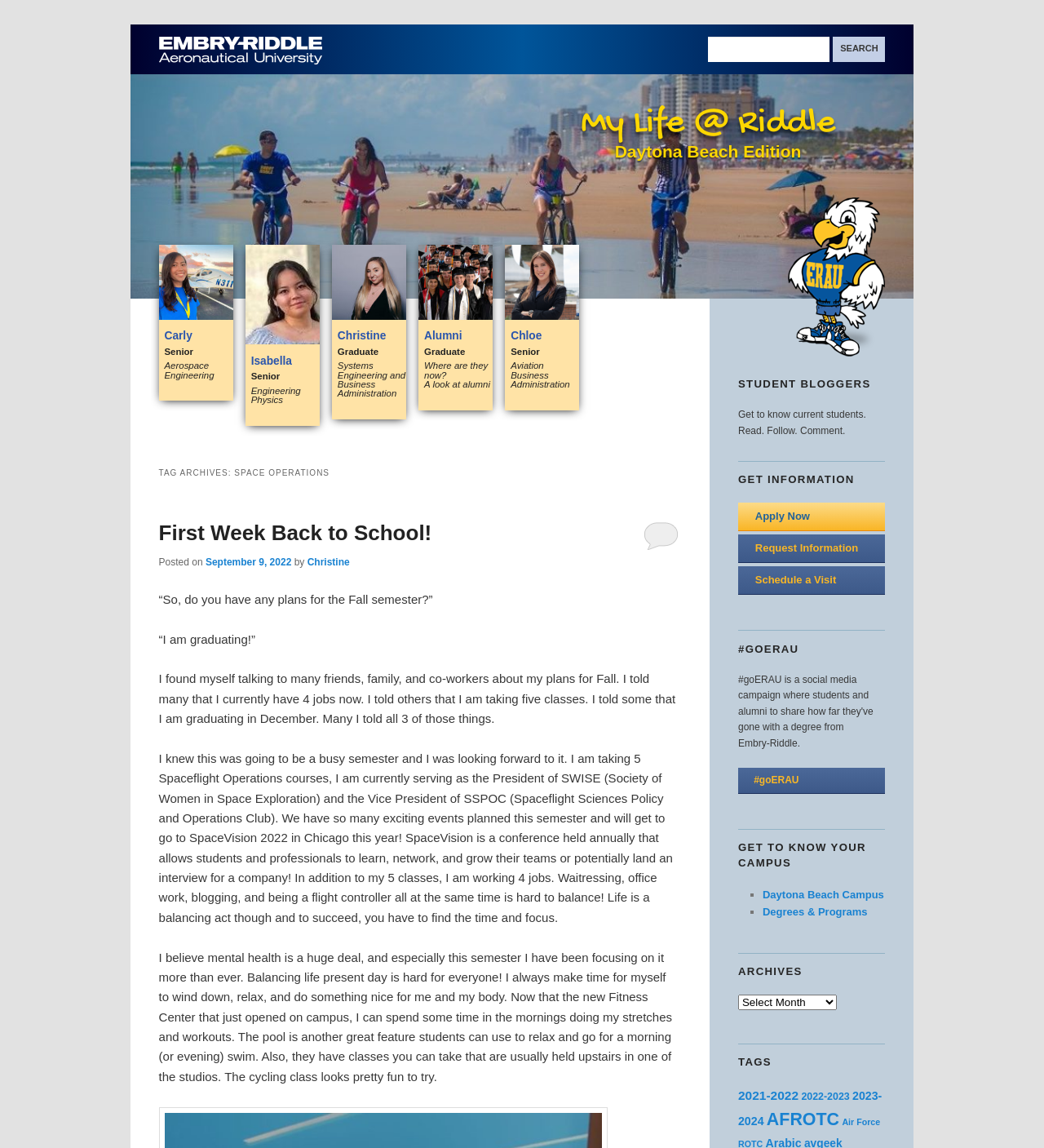How many jobs does Christine have?
Please look at the screenshot and answer using one word or phrase.

4